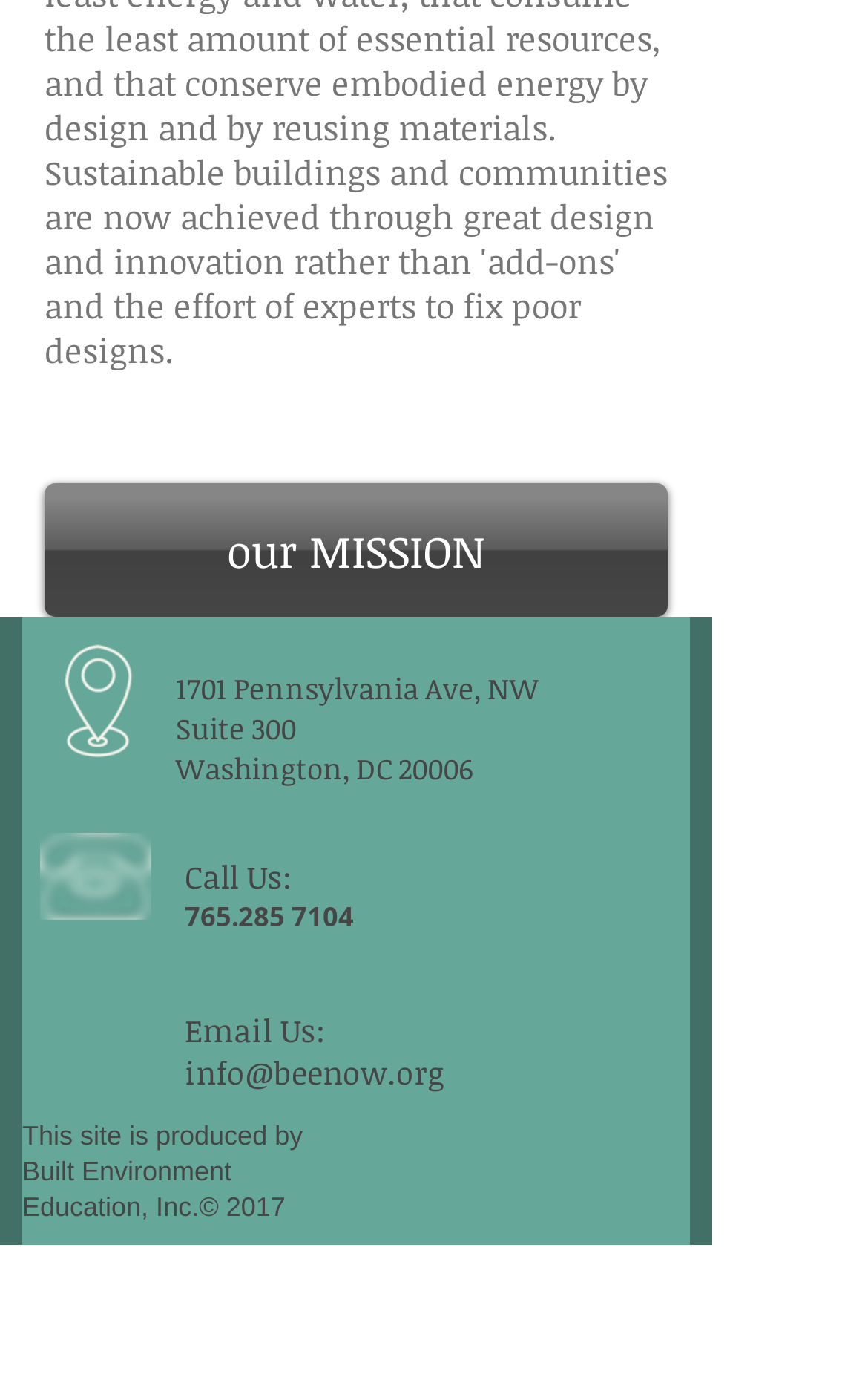Who produced this site?
Using the information from the image, give a concise answer in one word or a short phrase.

Built Environment Education, Inc.